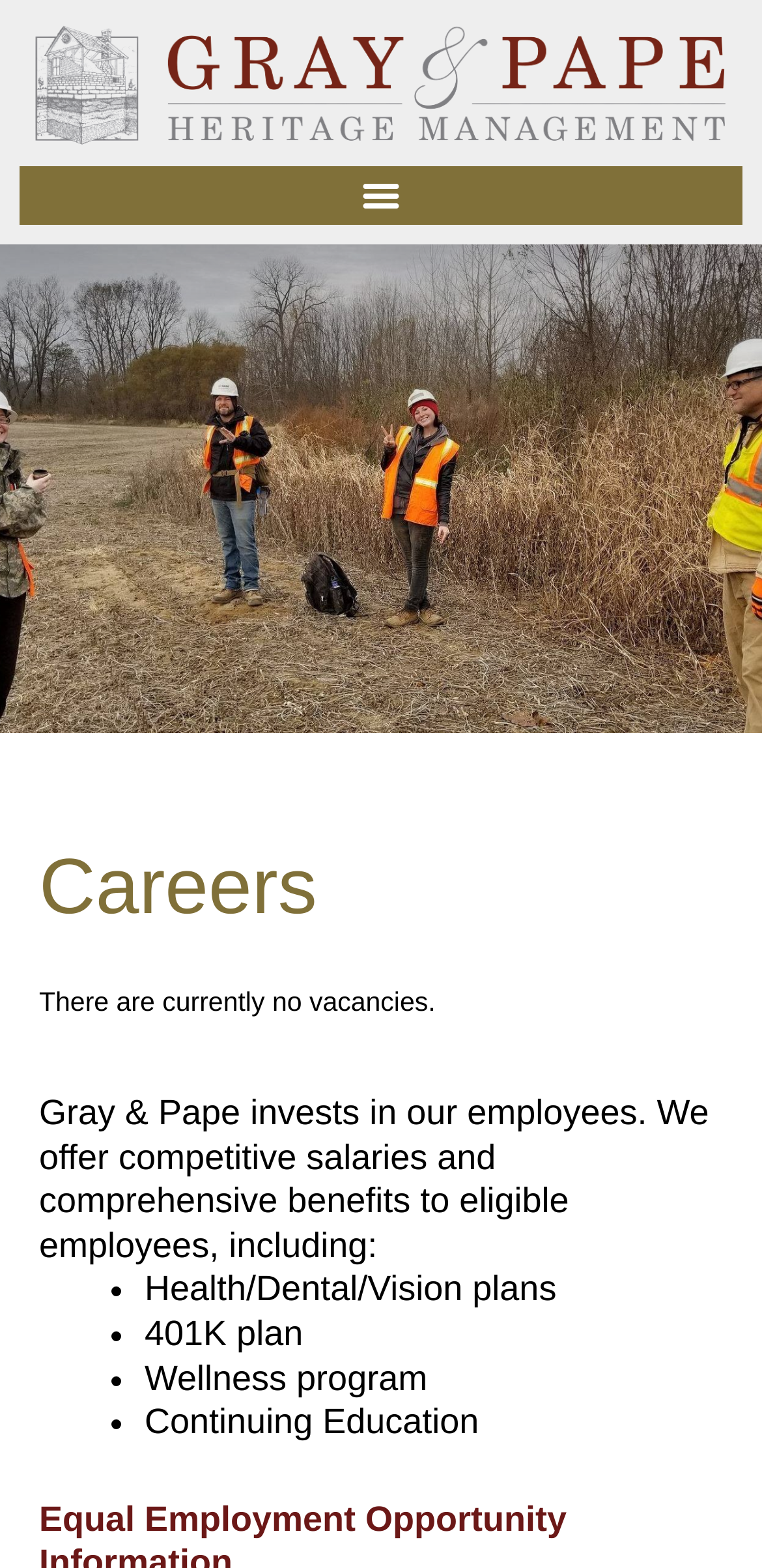Explain the webpage's design and content in an elaborate manner.

The webpage is about the careers section of Gray & Pape, a company that invests in its employees. At the top left of the page, there is a link. Next to it, on the top right, is a button labeled "Menu Toggle". Below the button, there is a heading that reads "Careers". 

Under the heading, there is a message stating "There are currently no vacancies." Below this message, there is a paragraph of text that describes the company's benefits, including competitive salaries and comprehensive benefits for eligible employees. 

Following the paragraph, there is a list of benefits, each marked with a bullet point. The benefits listed include Health/Dental/Vision plans, 401K plan, Wellness program, and Continuing Education. These benefits are listed in a vertical column, with each item positioned below the previous one. The entire careers section is contained within a relatively narrow column, taking up about half of the page's width.